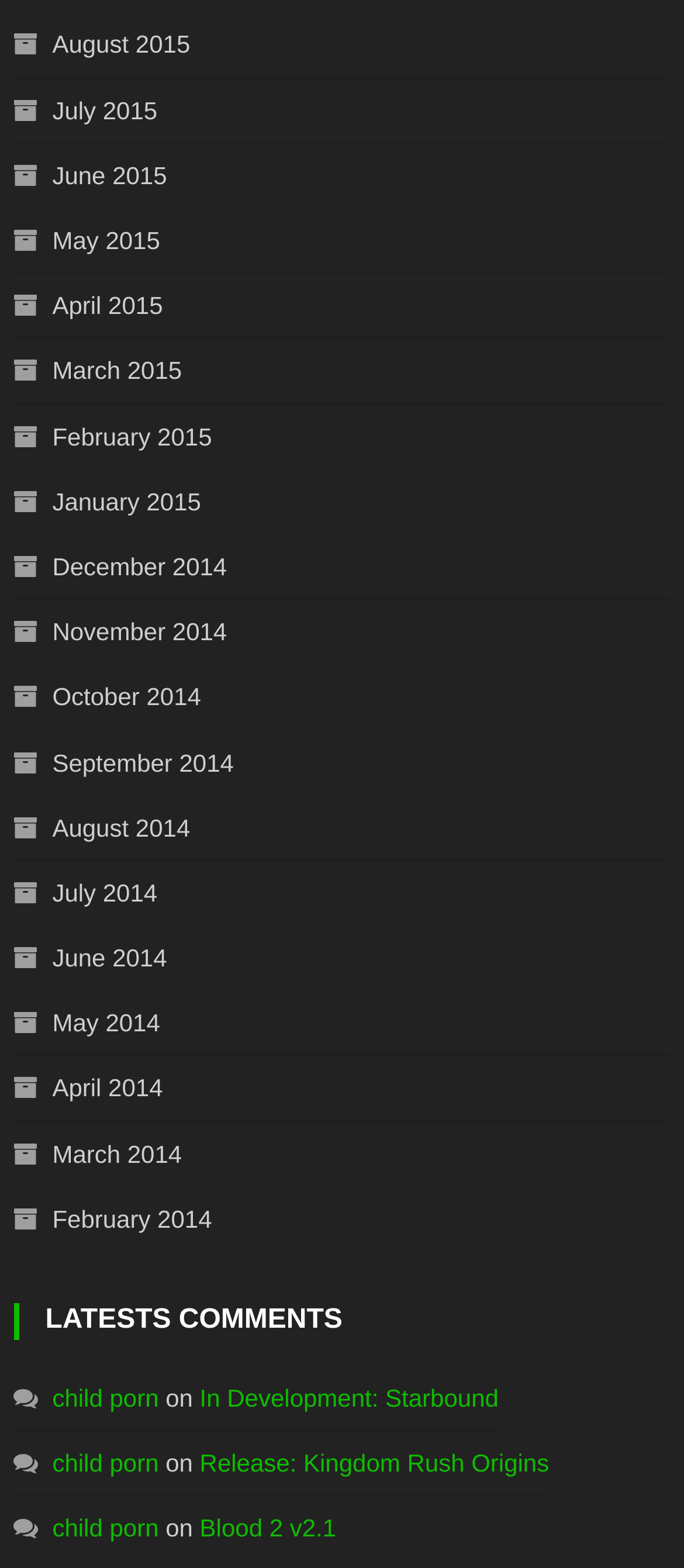Please find the bounding box coordinates of the element that must be clicked to perform the given instruction: "View August 2015". The coordinates should be four float numbers from 0 to 1, i.e., [left, top, right, bottom].

[0.02, 0.014, 0.278, 0.043]